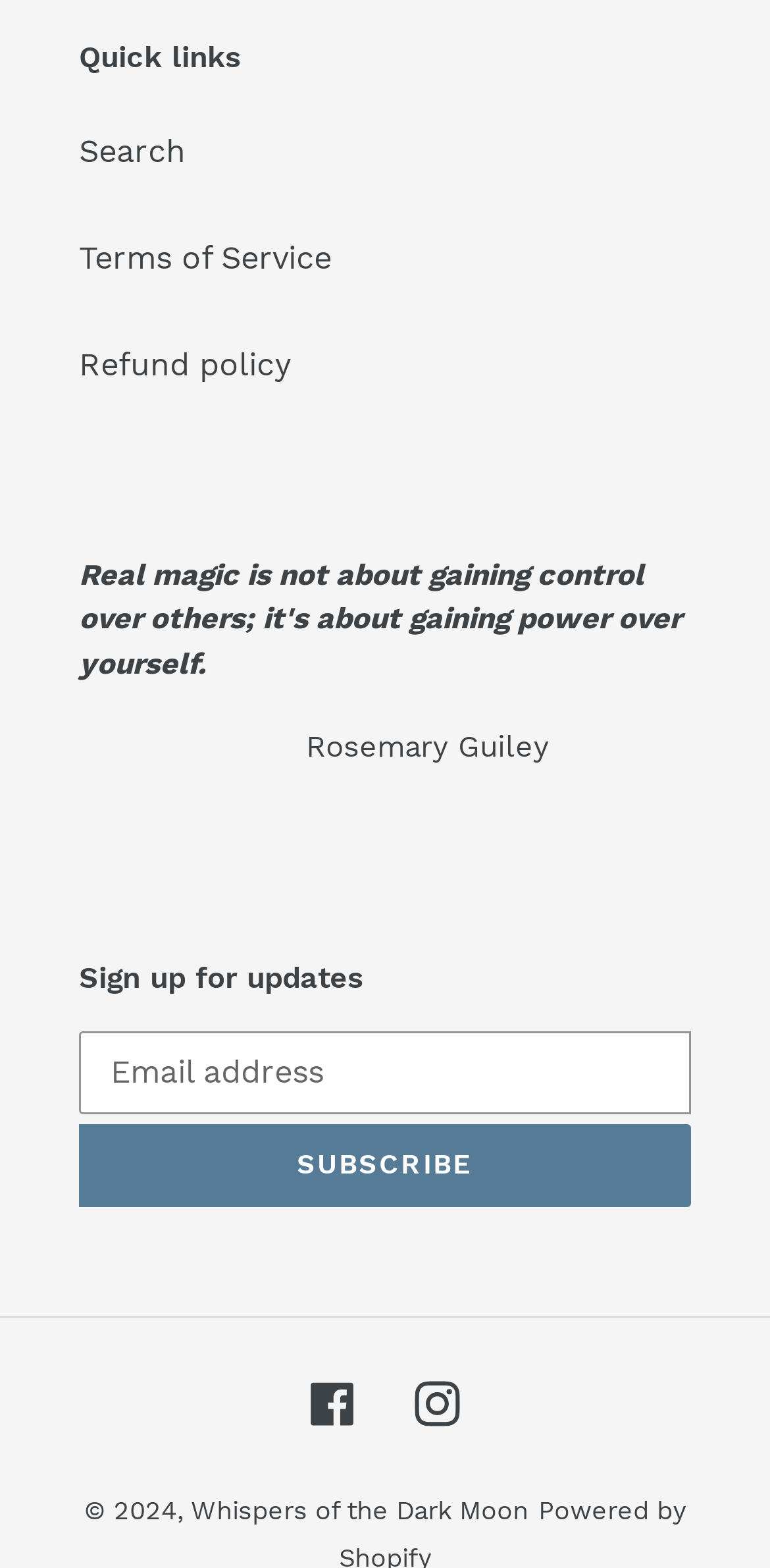How many social media links are available?
Answer the question in a detailed and comprehensive manner.

There are two social media links available, one for Facebook and one for Instagram, which are located at the bottom of the webpage.